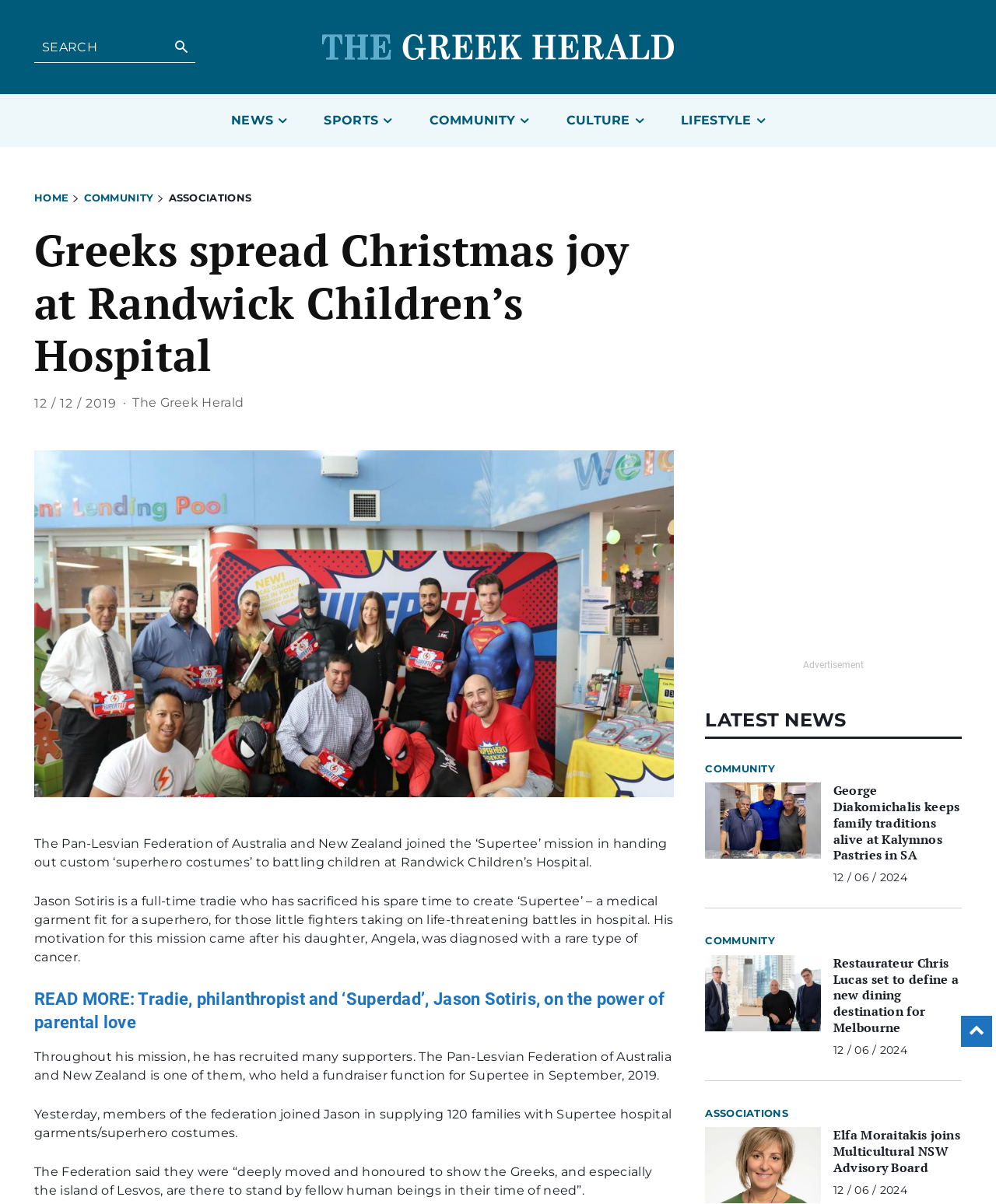Please determine the bounding box coordinates of the element's region to click for the following instruction: "View COMMUNITY page".

[0.084, 0.159, 0.154, 0.169]